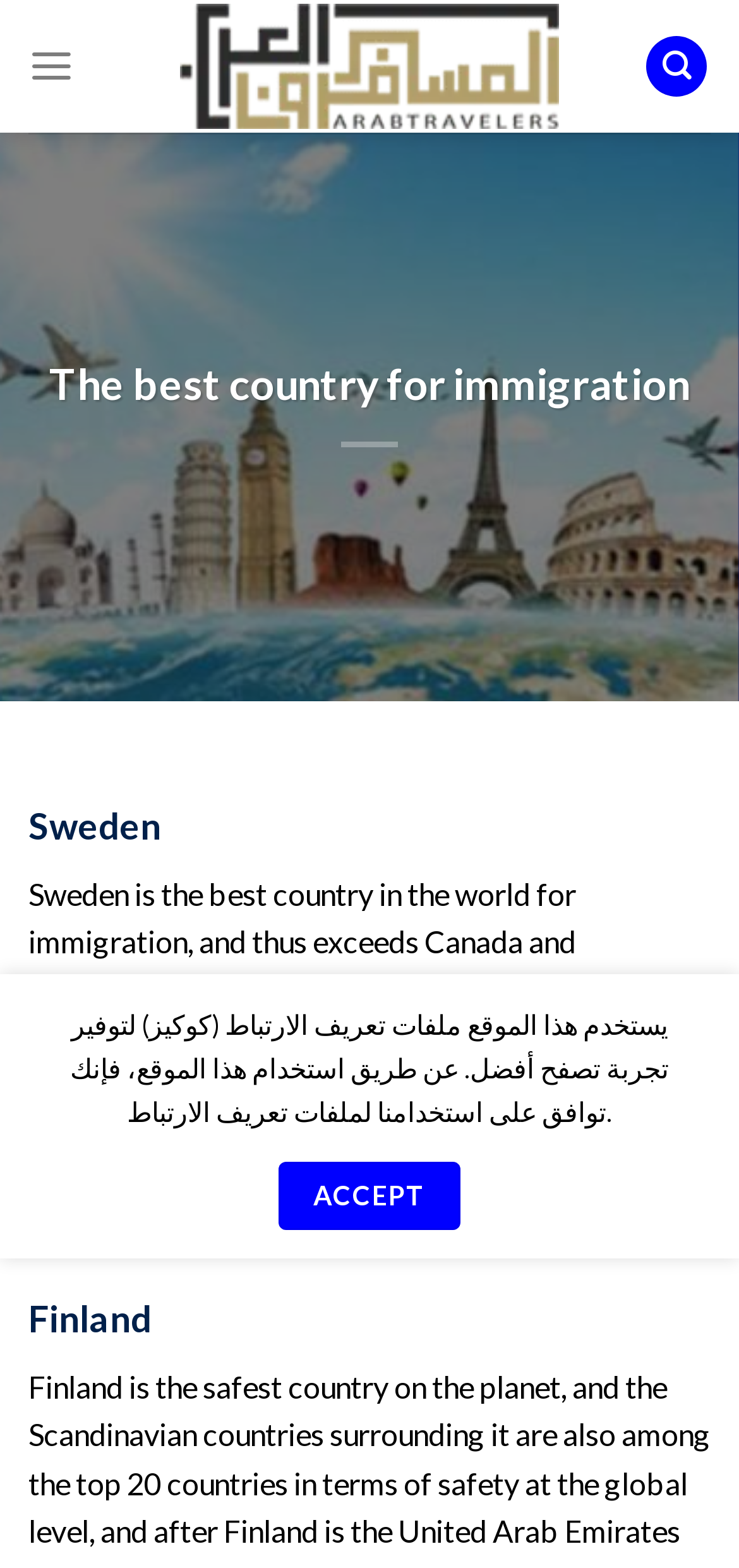For the given element description title="arab travelers", determine the bounding box coordinates of the UI element. The coordinates should follow the format (top-left x, top-left y, bottom-right x, bottom-right y) and be within the range of 0 to 1.

[0.244, 0.002, 0.756, 0.083]